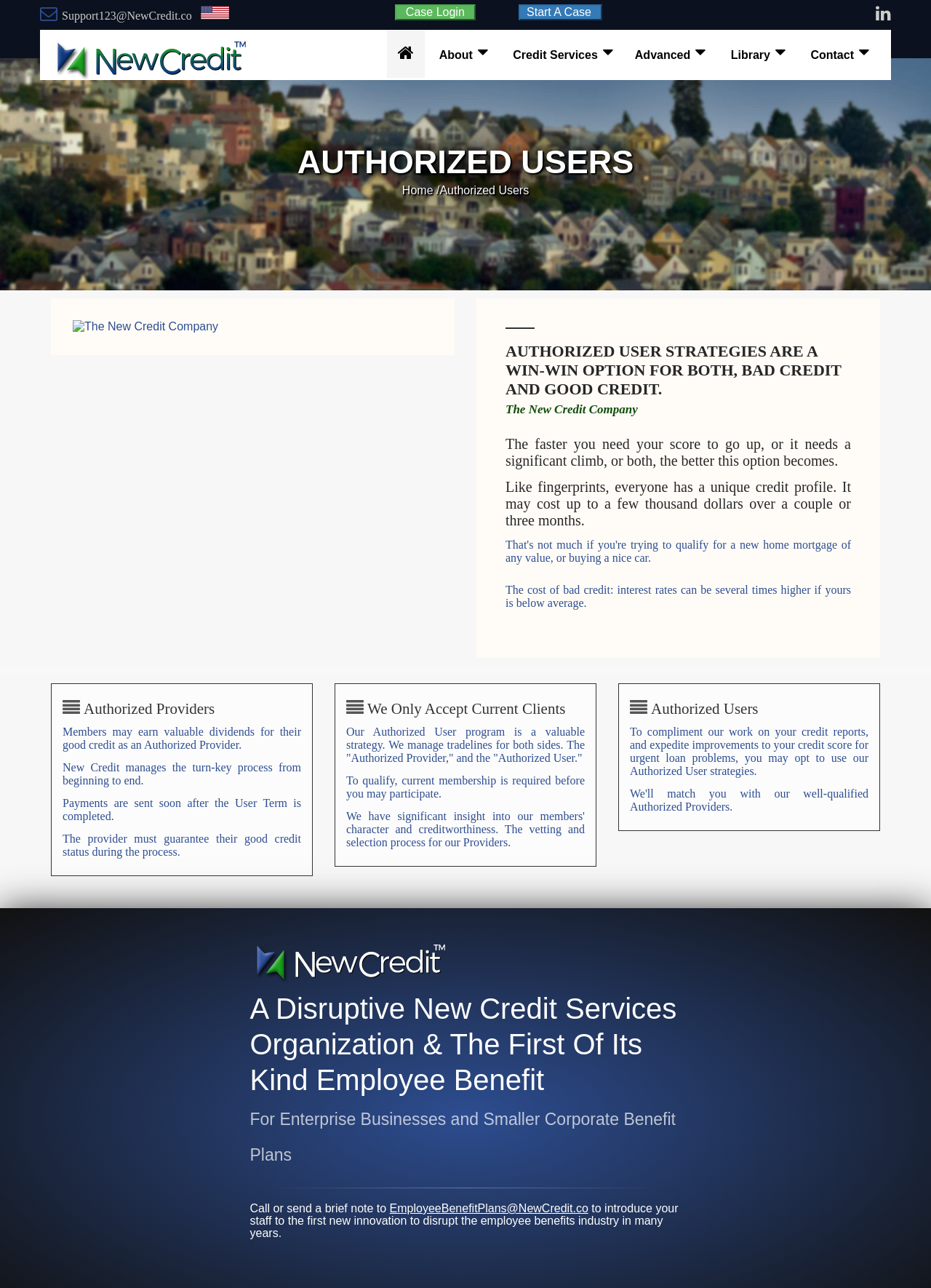Given the description Cookie Policy, predict the bounding box coordinates of the UI element. Ensure the coordinates are in the format (top-left x, top-left y, bottom-right x, bottom-right y) and all values are between 0 and 1.

None